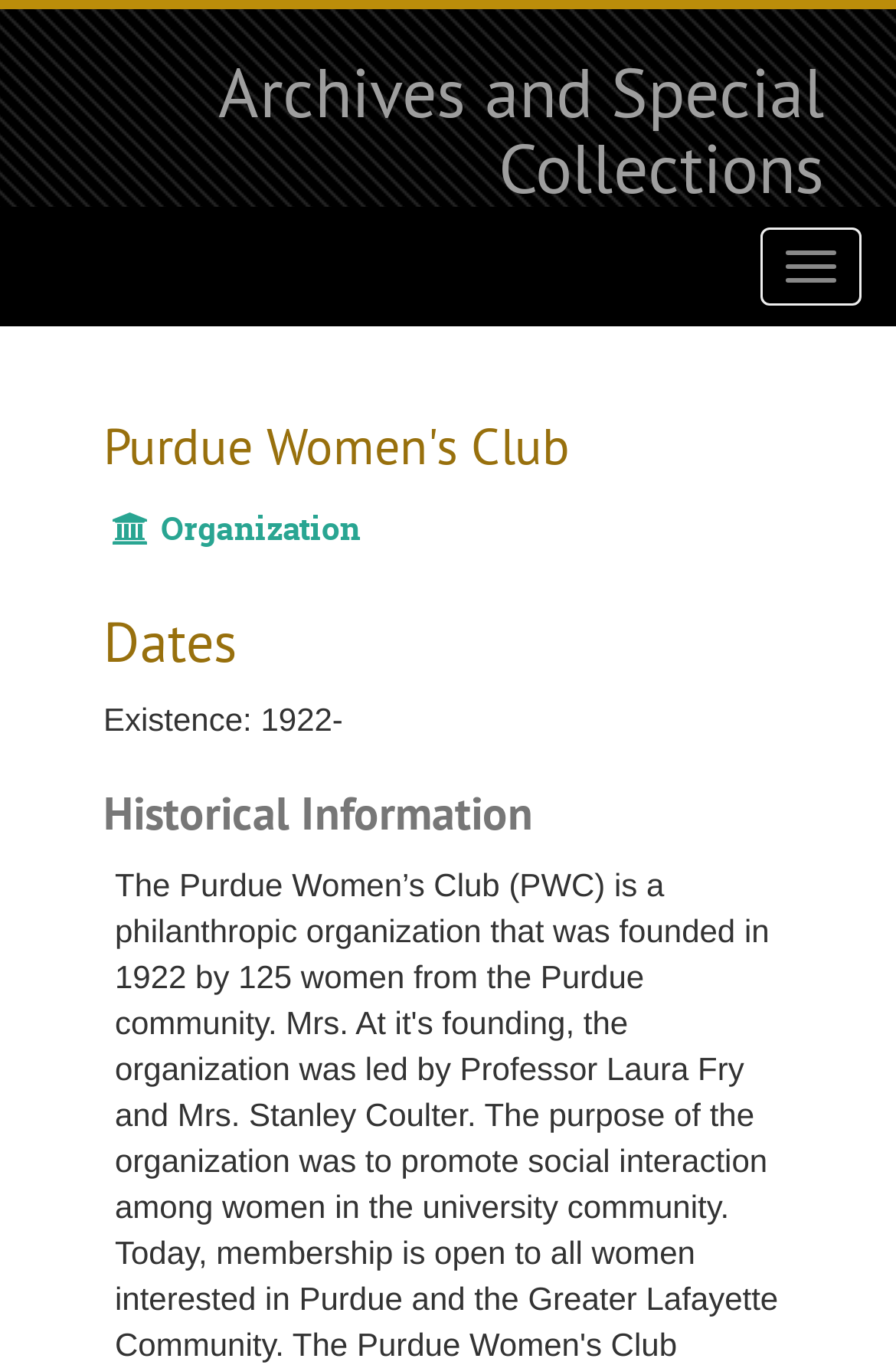Deliver a detailed narrative of the webpage's visual and textual elements.

The webpage is about the Purdue Women's Club, with a focus on its archives and special collections. At the top, there is a link to "Archives and Special Collections" that spans most of the width of the page. Below this link, there is a top-level navigation bar that takes up the full width of the page. Within this navigation bar, there is a button to toggle navigation, located near the right edge of the page.

The main content of the page is divided into sections, each with its own heading. The first section is titled "Purdue Women's Club" and is located near the top of the page. Below this heading, there is a brief description of the organization, indicated by the text "Organization". 

To the right of the organization description, there is a section titled "Page Actions". Below this section, there is a heading titled "Dates", which is followed by a brief description of the existence of the club, stating "Existence: 1922-". 

Further down the page, there is another section titled "Historical Information". Overall, the webpage appears to provide an overview of the Purdue Women's Club, with a focus on its history and archives.